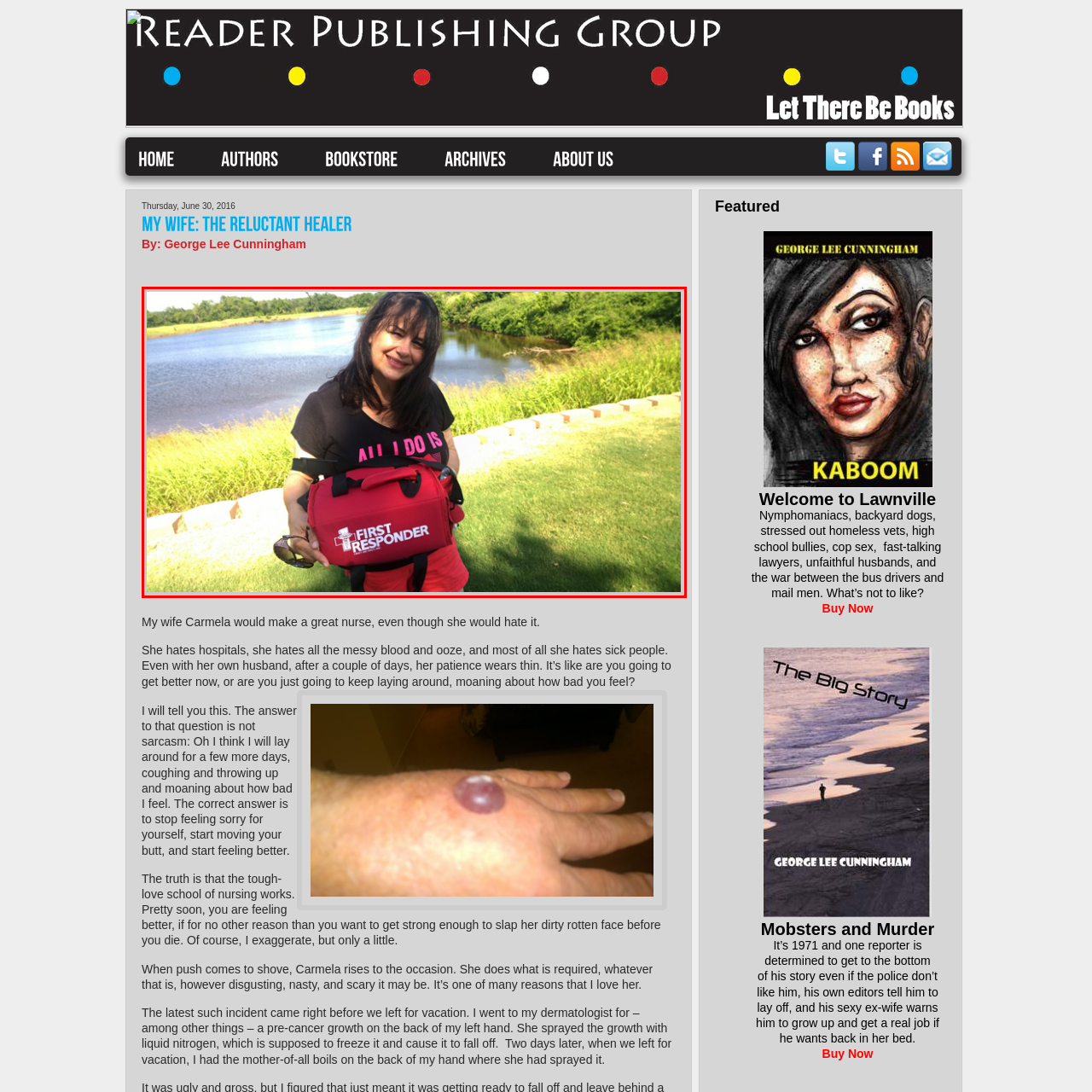What is written on the woman's attire?
Concentrate on the image bordered by the red bounding box and offer a comprehensive response based on the image details.

The woman's attire features a playful phrase, 'ALL I DO IS', which hints at her lively personality and adds a touch of humor to the overall scene.